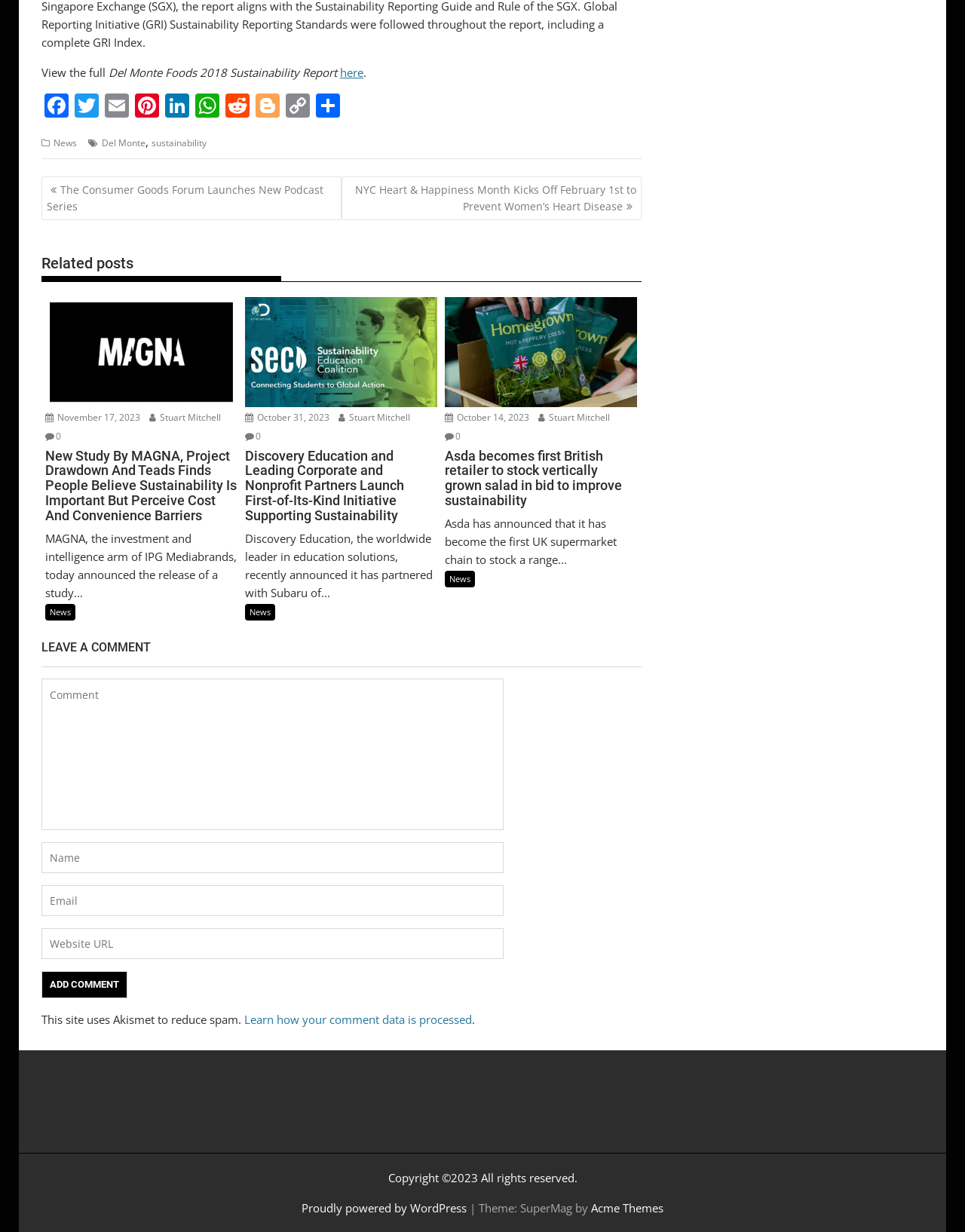Give a one-word or one-phrase response to the question:
What is the name of the theme used by the website?

SuperMag